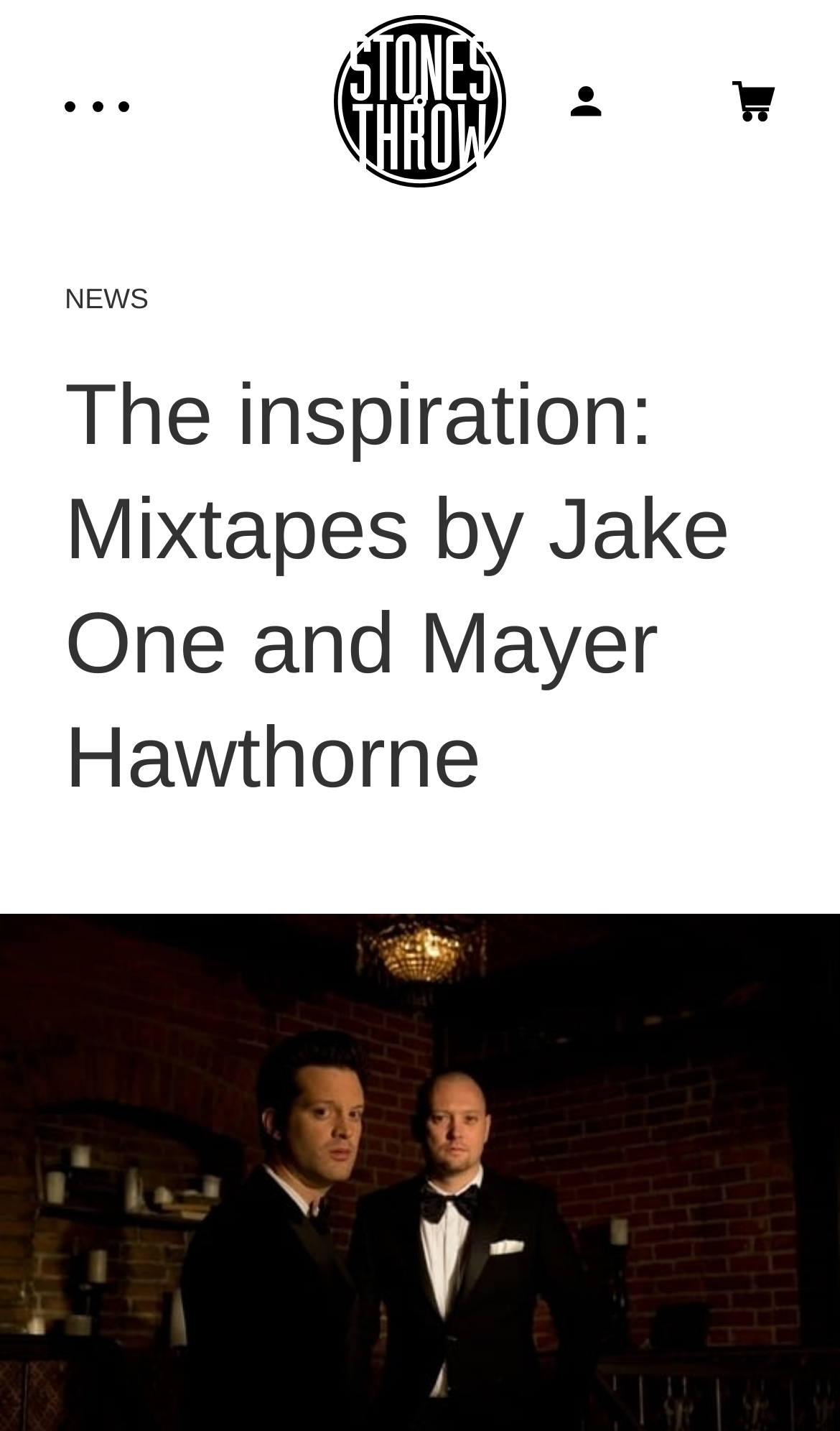Offer a meticulous caption that includes all visible features of the webpage.

The webpage appears to be a music-related page, specifically showcasing mixtapes by Jake One and Mayer Hawthorne on Stones Throw Records. 

At the top, there are three links with accompanying images, positioned horizontally and centered. 

Below these links, there is a list of seven links, each with an associated image, arranged vertically and spanning the full width of the page. The links are labeled with names such as Eddie Chacon, Frankie Reyes, Gabriel da Rosa, J Rocc, Jamael Dean, and Jerry Paper. 

To the right of each link, there is a small image. The images are aligned with the bottom of their corresponding links. 

At the bottom of the page, there is a section with a heading that reads "The inspiration: Mixtapes by Jake One and Mayer Hawthorne". Above this heading, there is a small text that says "NEWS".